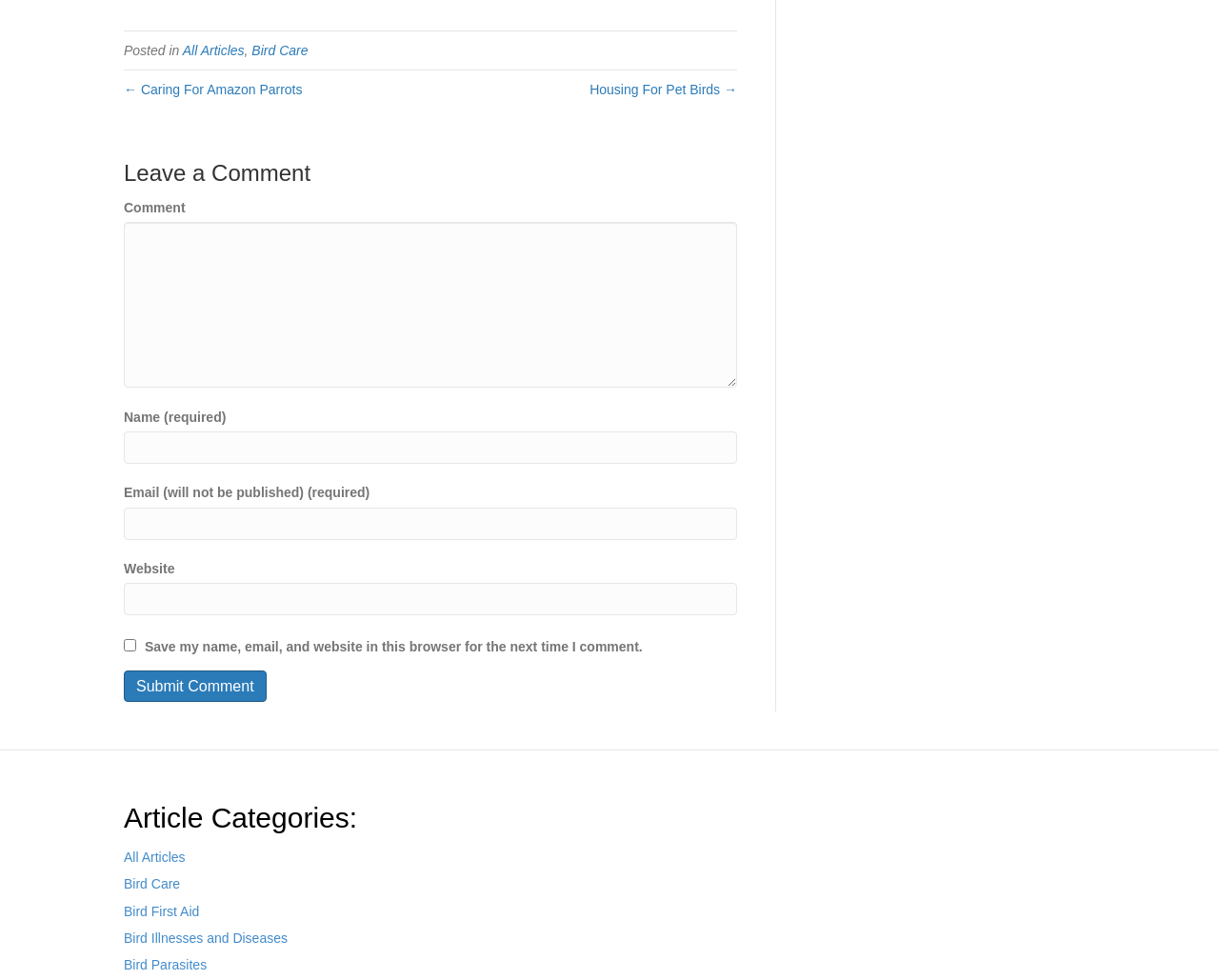Utilize the information from the image to answer the question in detail:
How many links are there in the top navigation?

I counted the number of links in the top navigation, which are 'Posted in', 'All Articles', and 'Bird Care', and there are 3 in total.